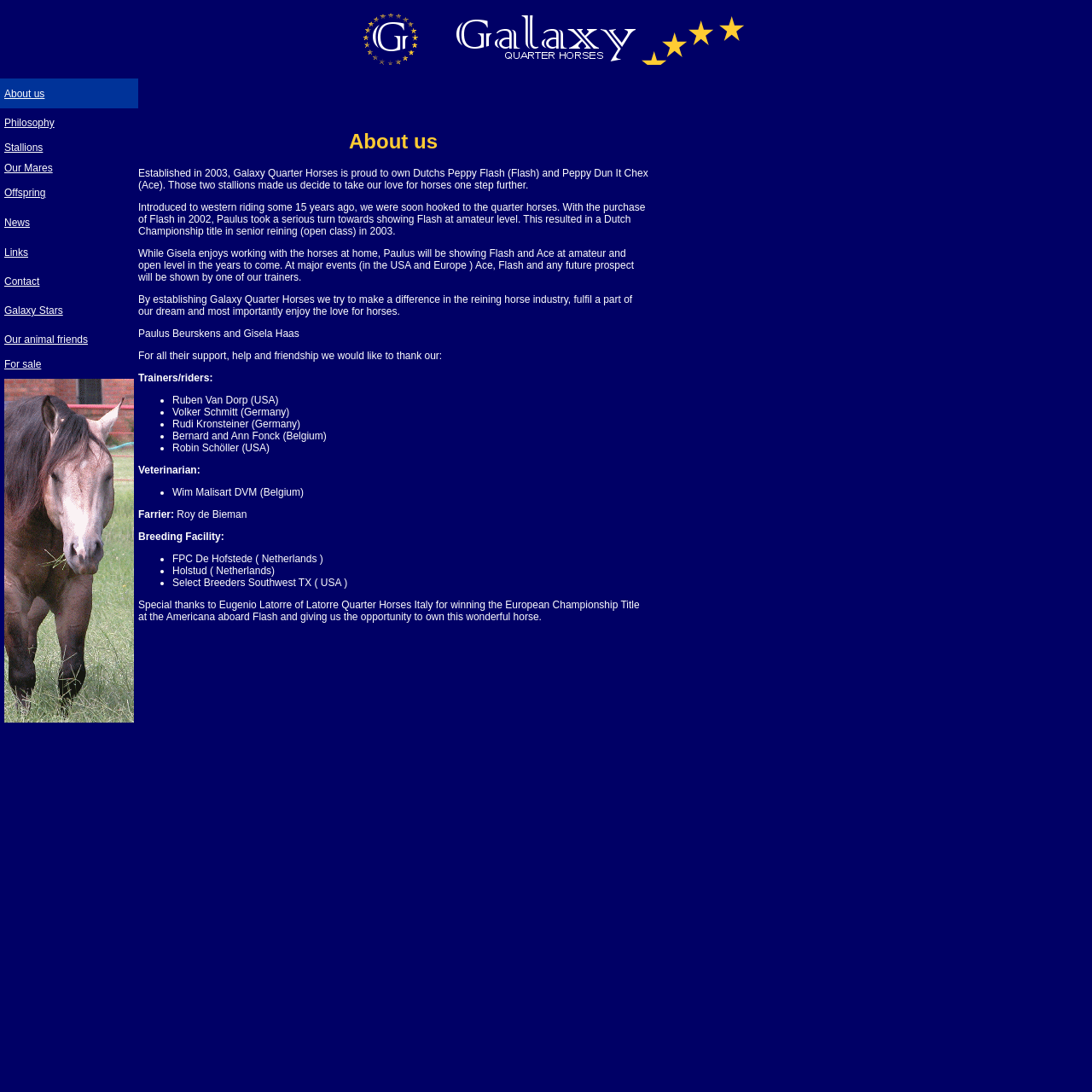Give a one-word or one-phrase response to the question:
What is the name of the horse breed mentioned on this webpage?

Quarter Horses